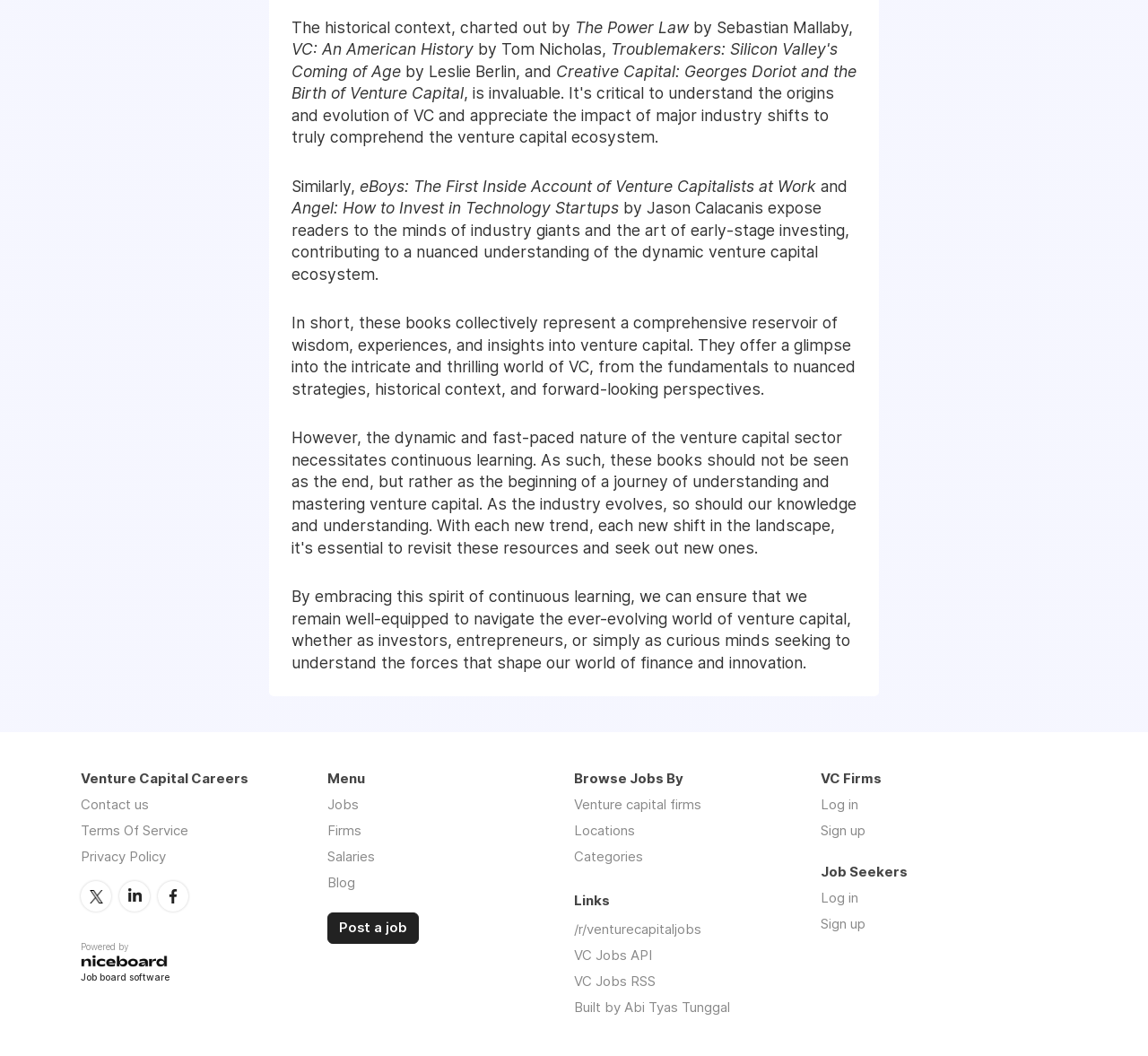Refer to the image and offer a detailed explanation in response to the question: What social media platforms are linked on the webpage?

The webpage has links to the social media platforms Twitter, LinkedIn, and Facebook, which are likely used to promote the webpage or connect with users.